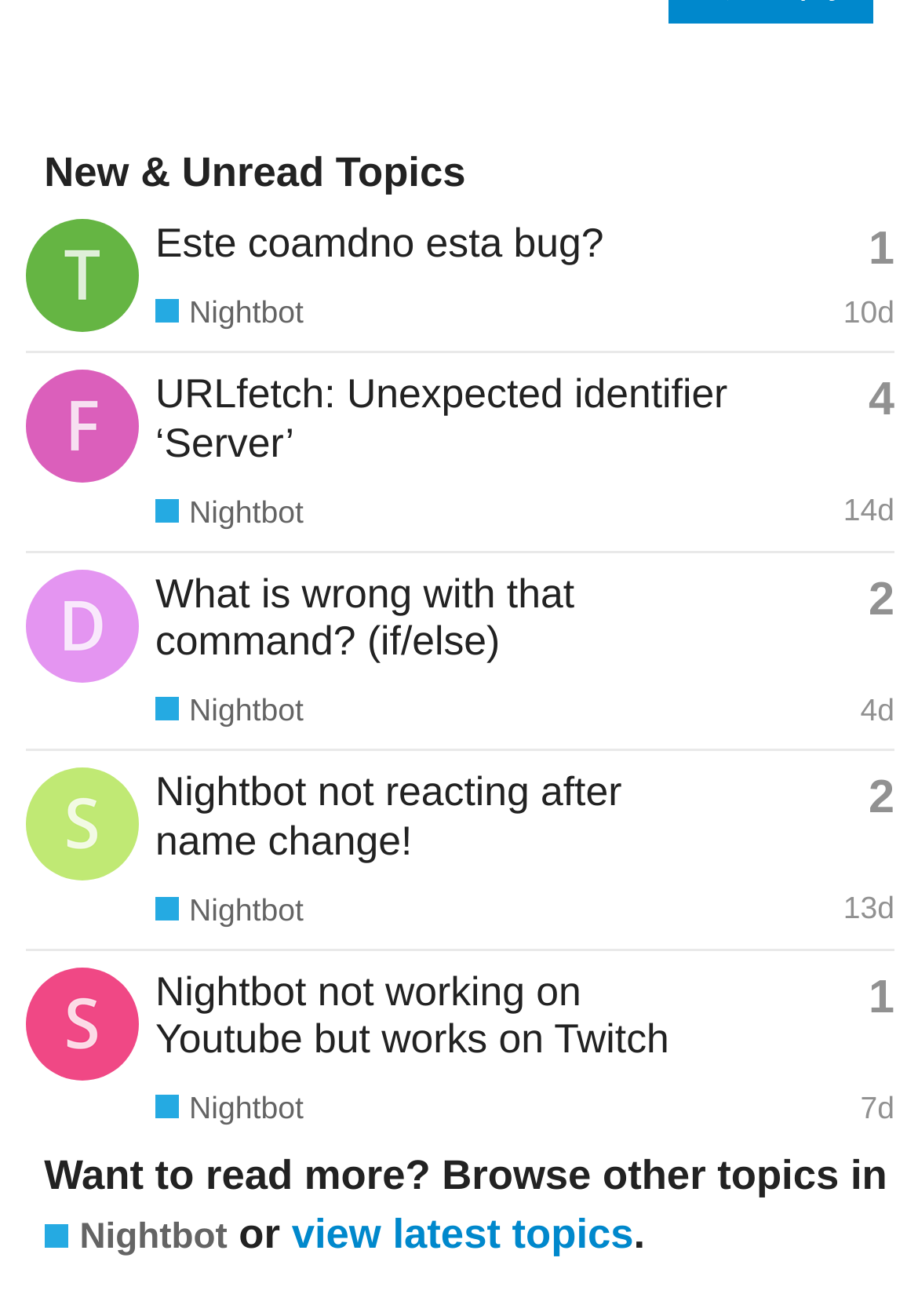Please find the bounding box coordinates in the format (top-left x, top-left y, bottom-right x, bottom-right y) for the given element description. Ensure the coordinates are floating point numbers between 0 and 1. Description: Este coamdno esta bug?

[0.169, 0.167, 0.658, 0.203]